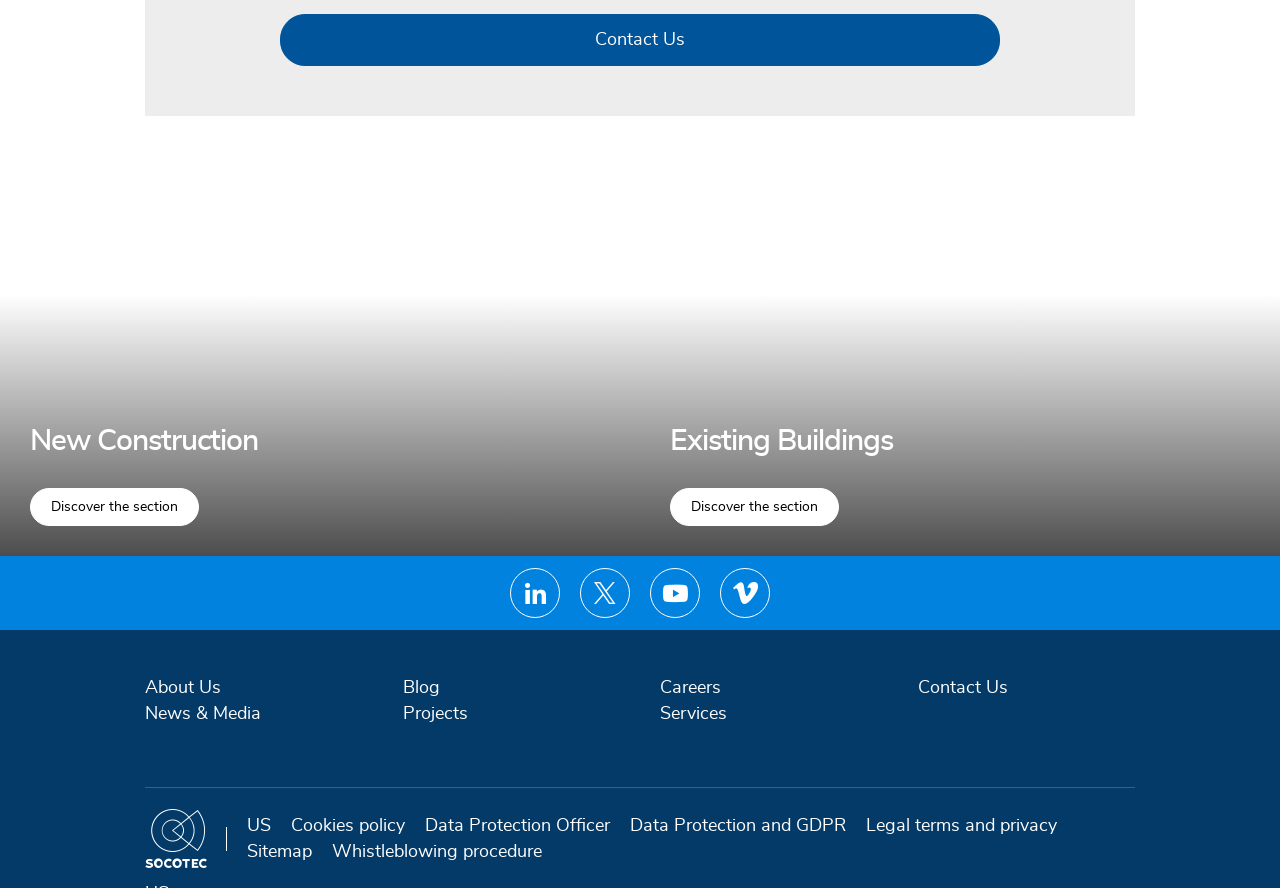What is the language of the webpage?
Using the image, answer in one word or phrase.

English